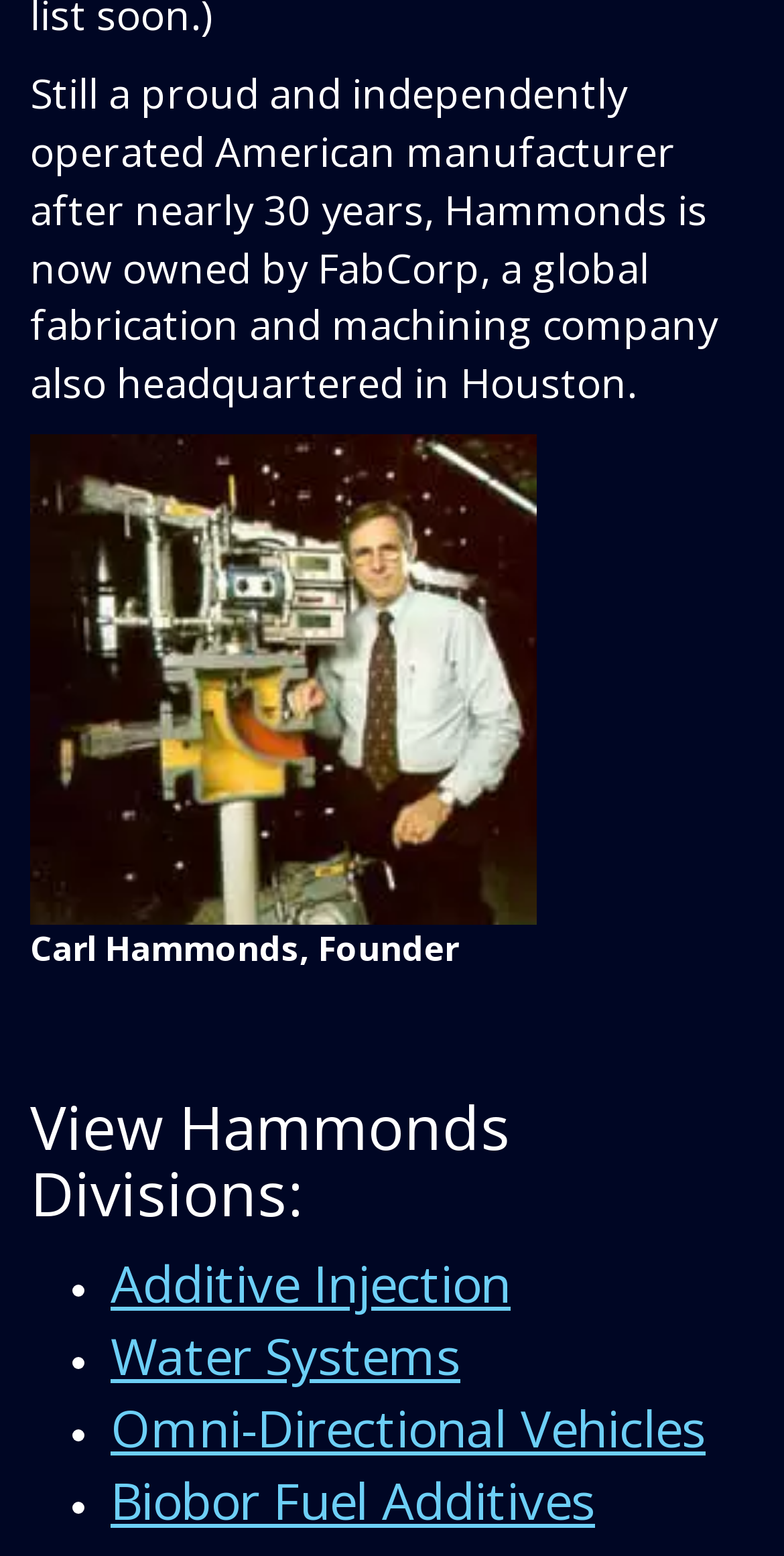Based on the description "Biobor Fuel Additives", find the bounding box of the specified UI element.

[0.141, 0.942, 0.759, 0.986]